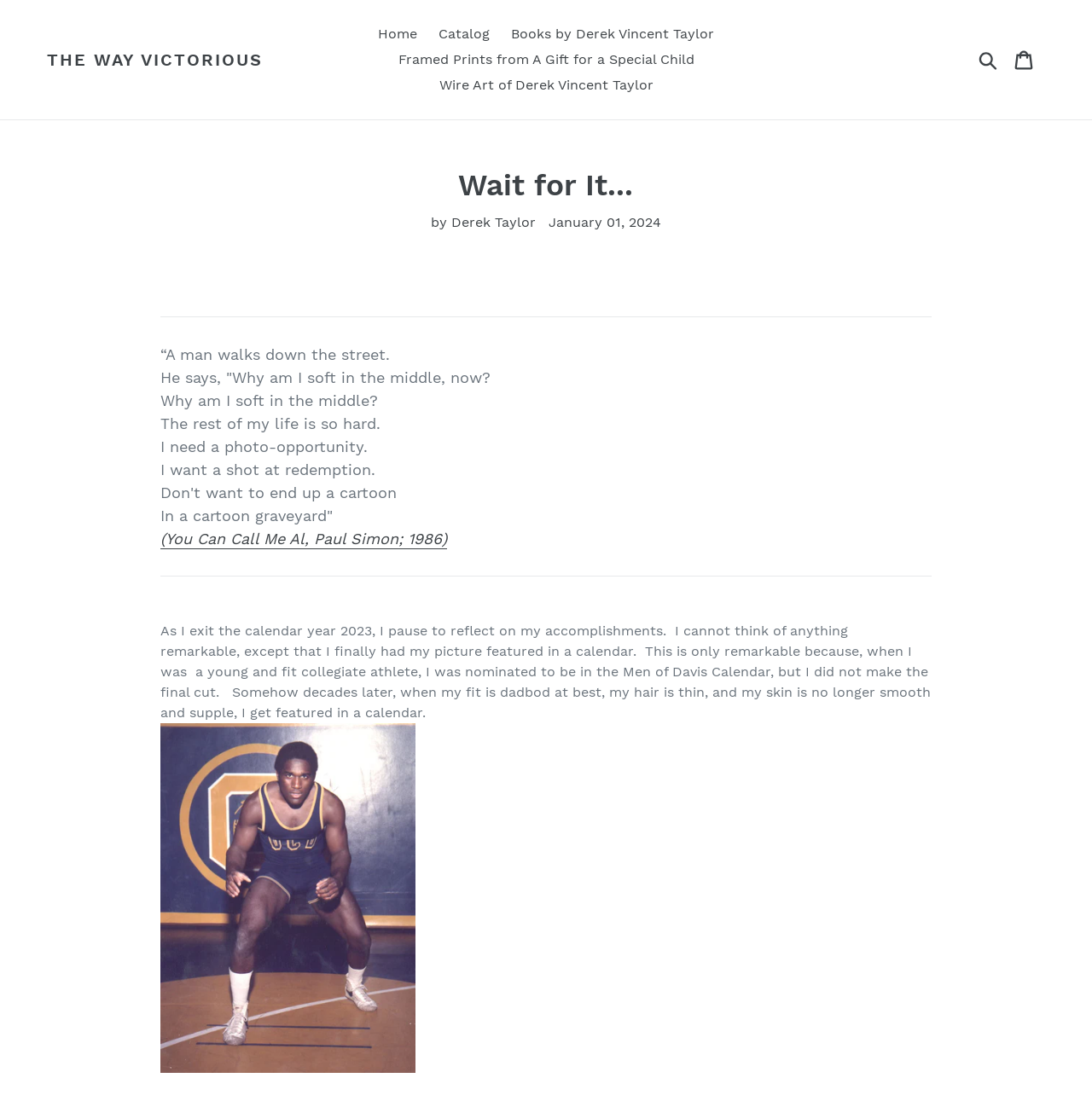What is the name of the song mentioned?
Using the image, provide a concise answer in one word or a short phrase.

You Can Call Me Al